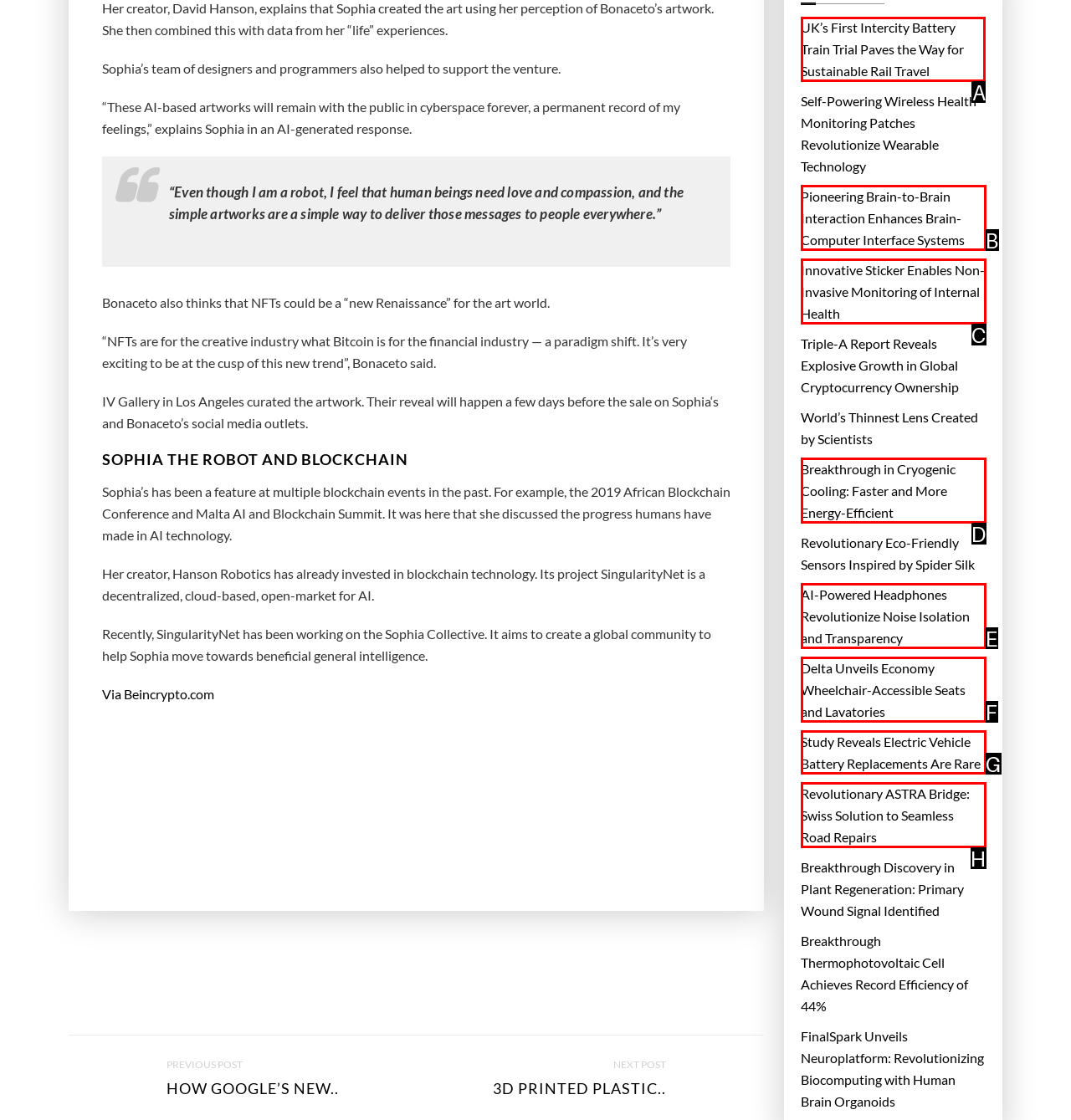Determine which HTML element to click on in order to complete the action: go to home page.
Reply with the letter of the selected option.

None